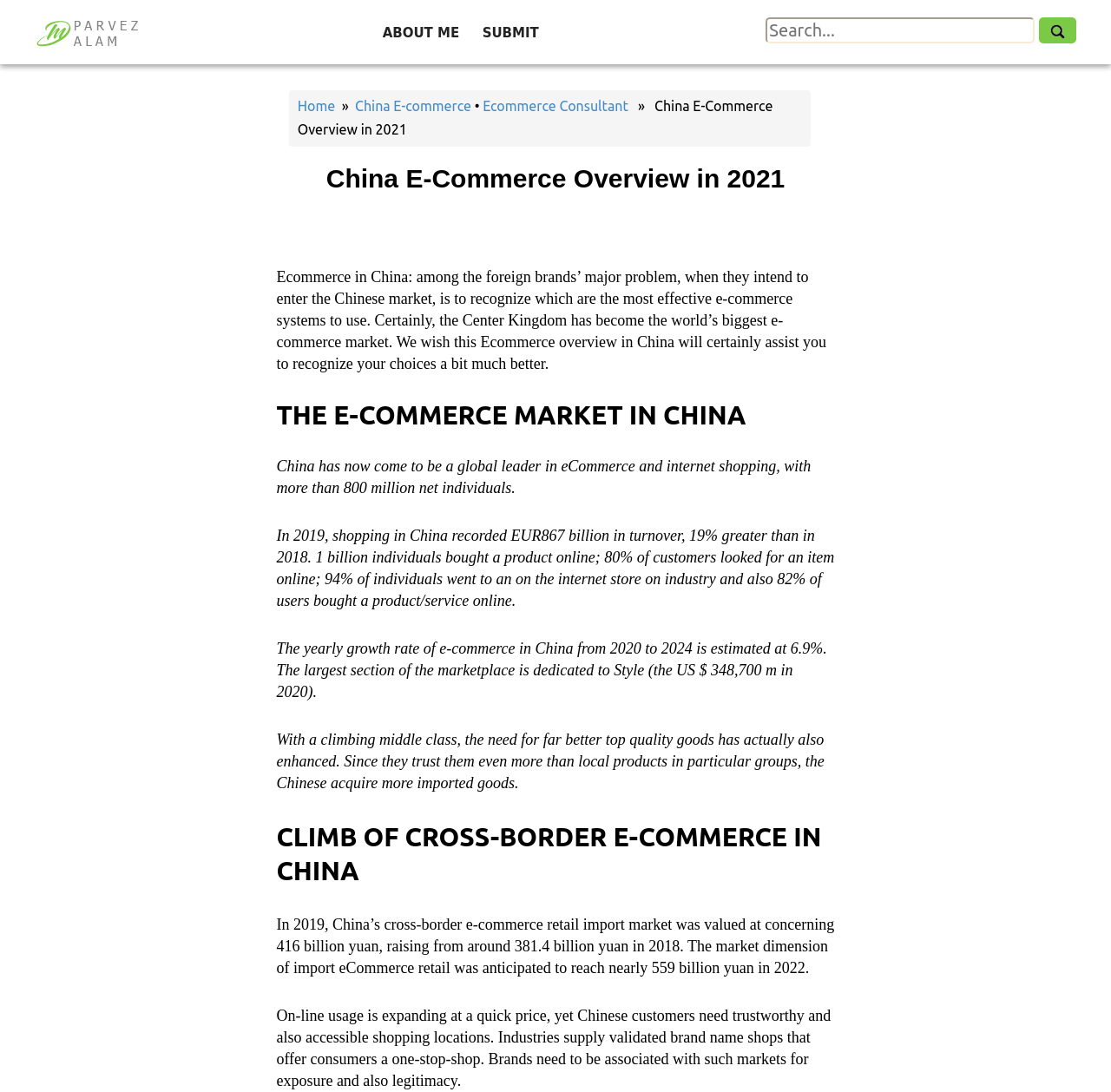Explain the webpage in detail, including its primary components.

The webpage is about an overview of e-commerce in China, specifically focusing on the challenges foreign brands face when entering the Chinese market. At the top-left corner, there is a logo of "Md Parvez Alam" with a link to the homepage. Next to the logo, there is a navigation menu with links to "ABOUT ME" and "SUBMIT". 

On the top-right corner, there is a search bar with a search button and a magnifying glass icon. Below the search bar, there is a breadcrumb navigation with links to "Home", "China E-commerce", and "Ecommerce Consultant". 

The main content of the webpage is divided into sections, each with a heading. The first section is titled "China E-Commerce Overview in 2021" and provides an introduction to the challenges of e-commerce in China. The text explains that China has become the world's largest e-commerce market and that recognizing the most effective e-commerce systems is crucial for foreign brands.

The next section is titled "THE E-COMMERCE MARKET IN CHINA" and provides statistics about the growth of e-commerce in China, including the number of internet users, online shoppers, and the turnover of the market. 

The following sections are titled "CLIMB OF CROSS-BORDER E-COMMERCE IN CHINA" and discuss the growth of cross-border e-commerce in China, including the market size and the importance of trustworthy and accessible shopping locations for Chinese consumers.